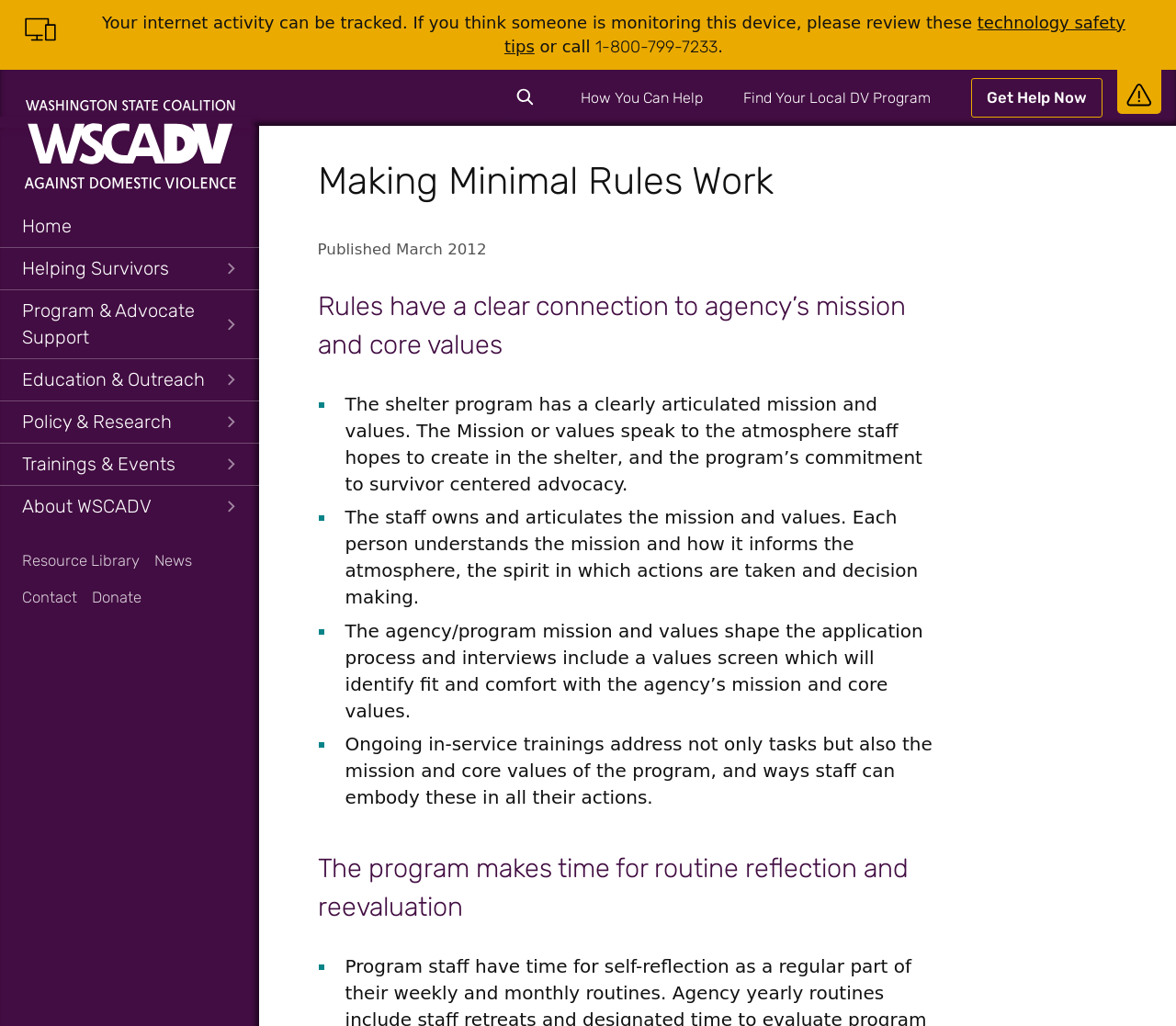Please answer the following question as detailed as possible based on the image: 
What is the purpose of the safety banner?

The safety banner is likely intended to provide users with information on how to stay safe while browsing the website, especially for those who may be in a situation where their internet activity is being monitored. The link 'technology safety tips' suggests that the banner is related to online safety and security.